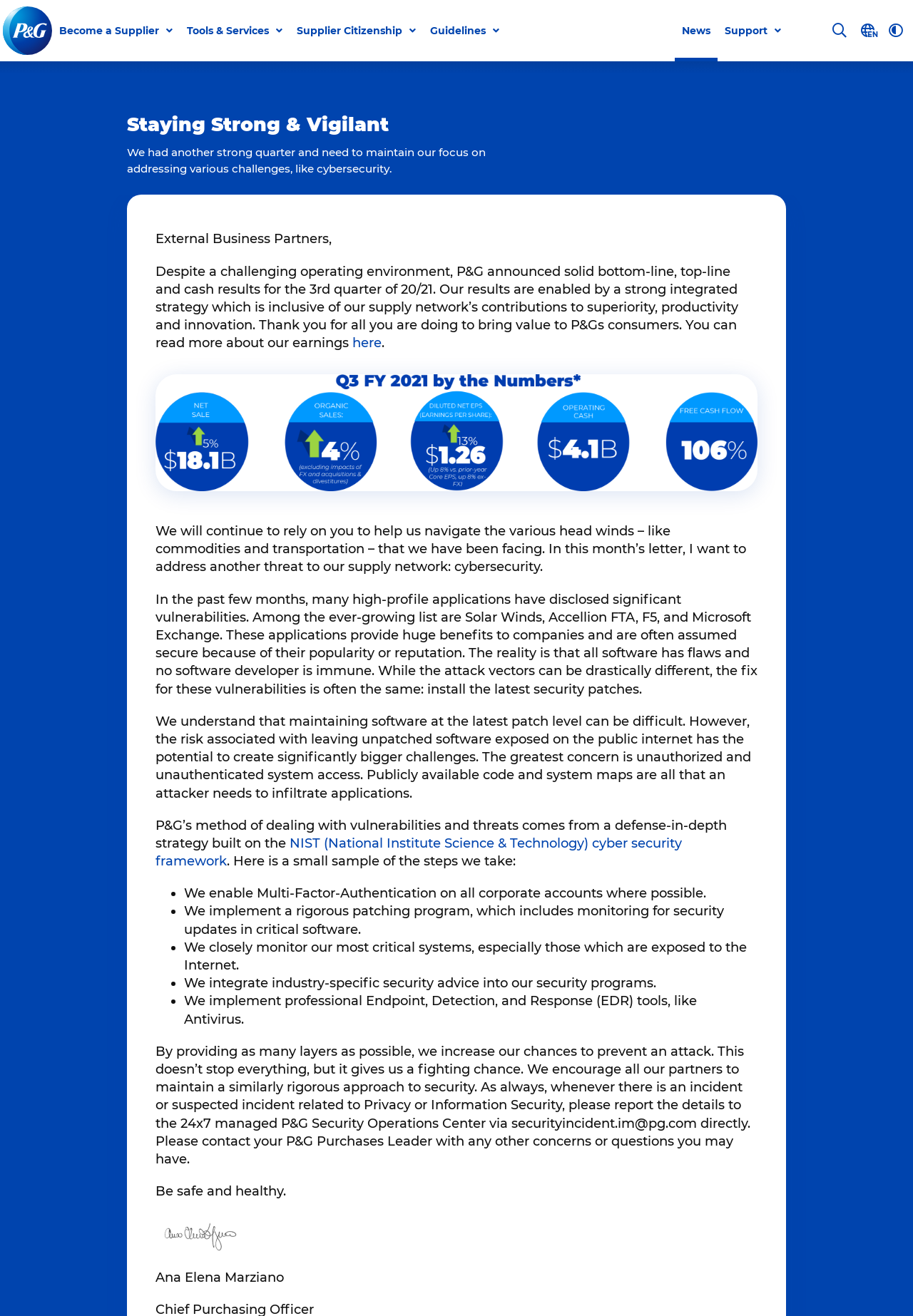Predict the bounding box coordinates of the area that should be clicked to accomplish the following instruction: "Report a concern". The bounding box coordinates should consist of four float numbers between 0 and 1, i.e., [left, top, right, bottom].

[0.415, 0.249, 0.603, 0.271]